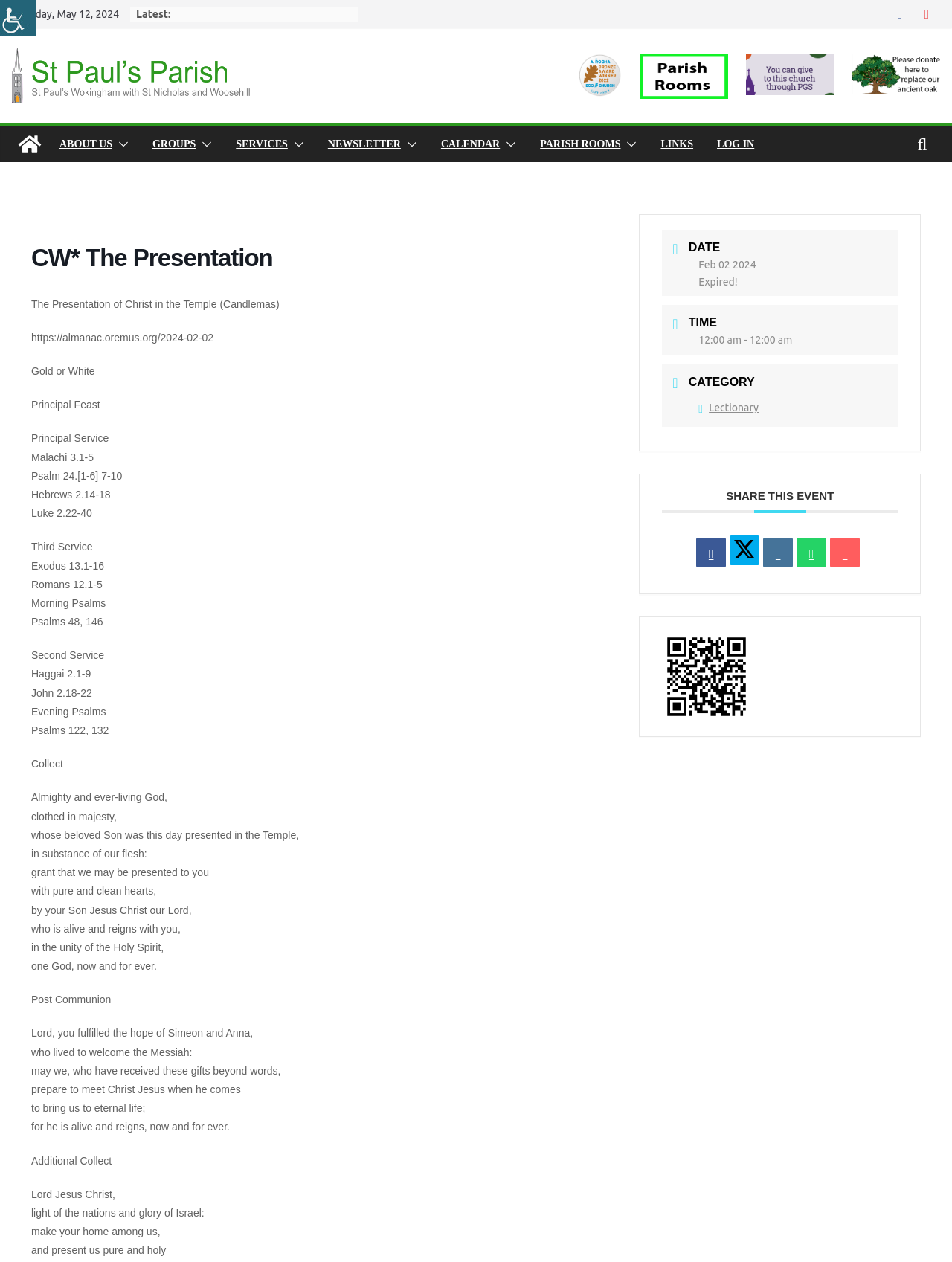Could you indicate the bounding box coordinates of the region to click in order to complete this instruction: "Click the 'St Paul's Parish' image".

[0.012, 0.037, 0.305, 0.084]